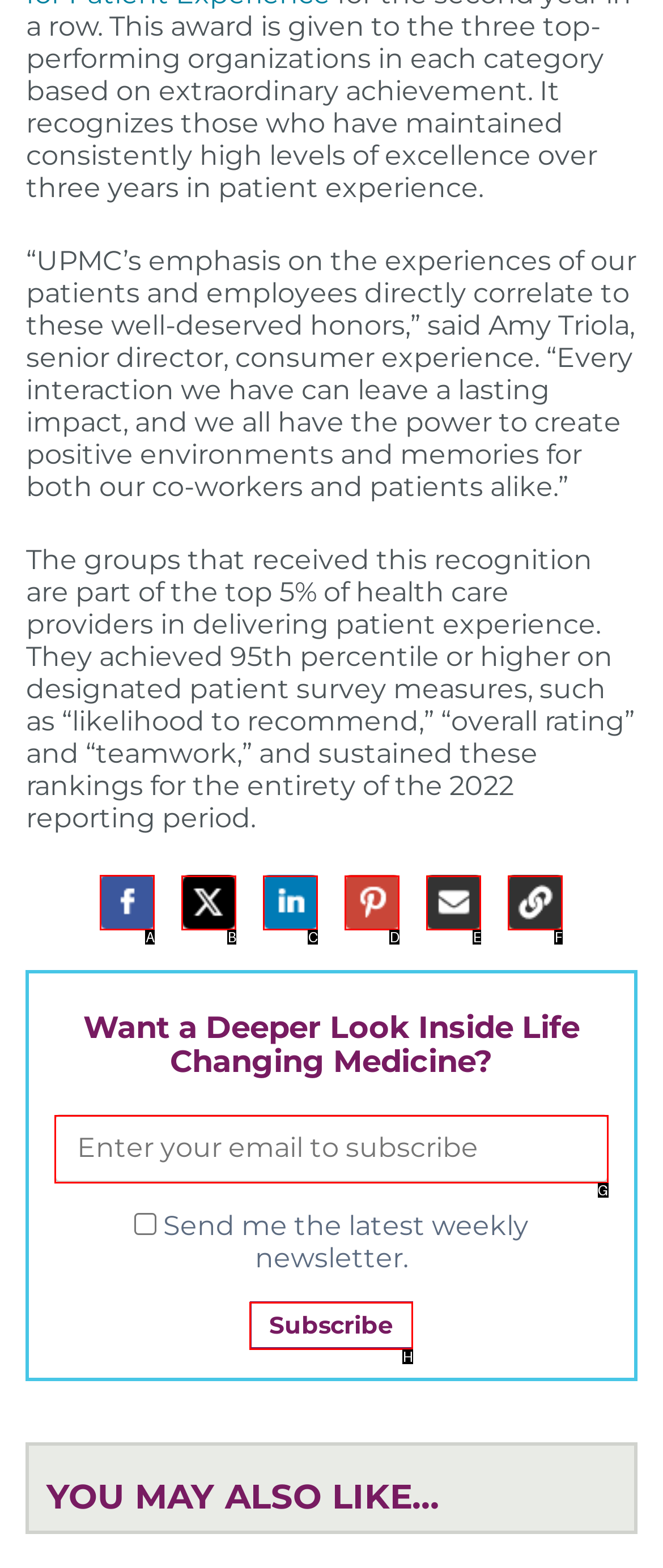Determine the letter of the element to click to accomplish this task: Click on 'Can we make custom sized table cloths?'. Respond with the letter.

None